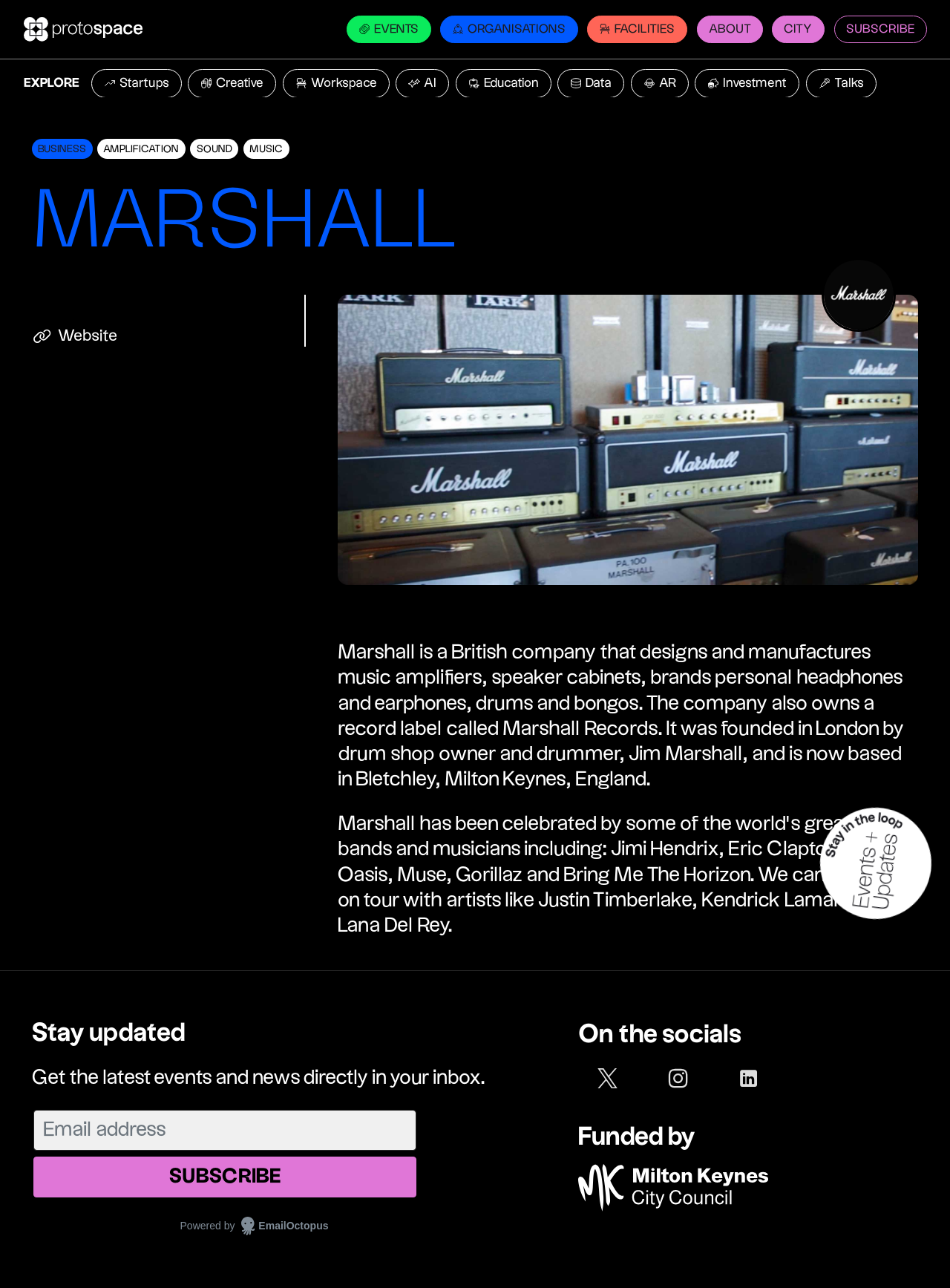Show the bounding box coordinates for the element that needs to be clicked to execute the following instruction: "Follow Marshall on Twitter". Provide the coordinates in the form of four float numbers between 0 and 1, i.e., [left, top, right, bottom].

[0.609, 0.815, 0.67, 0.86]